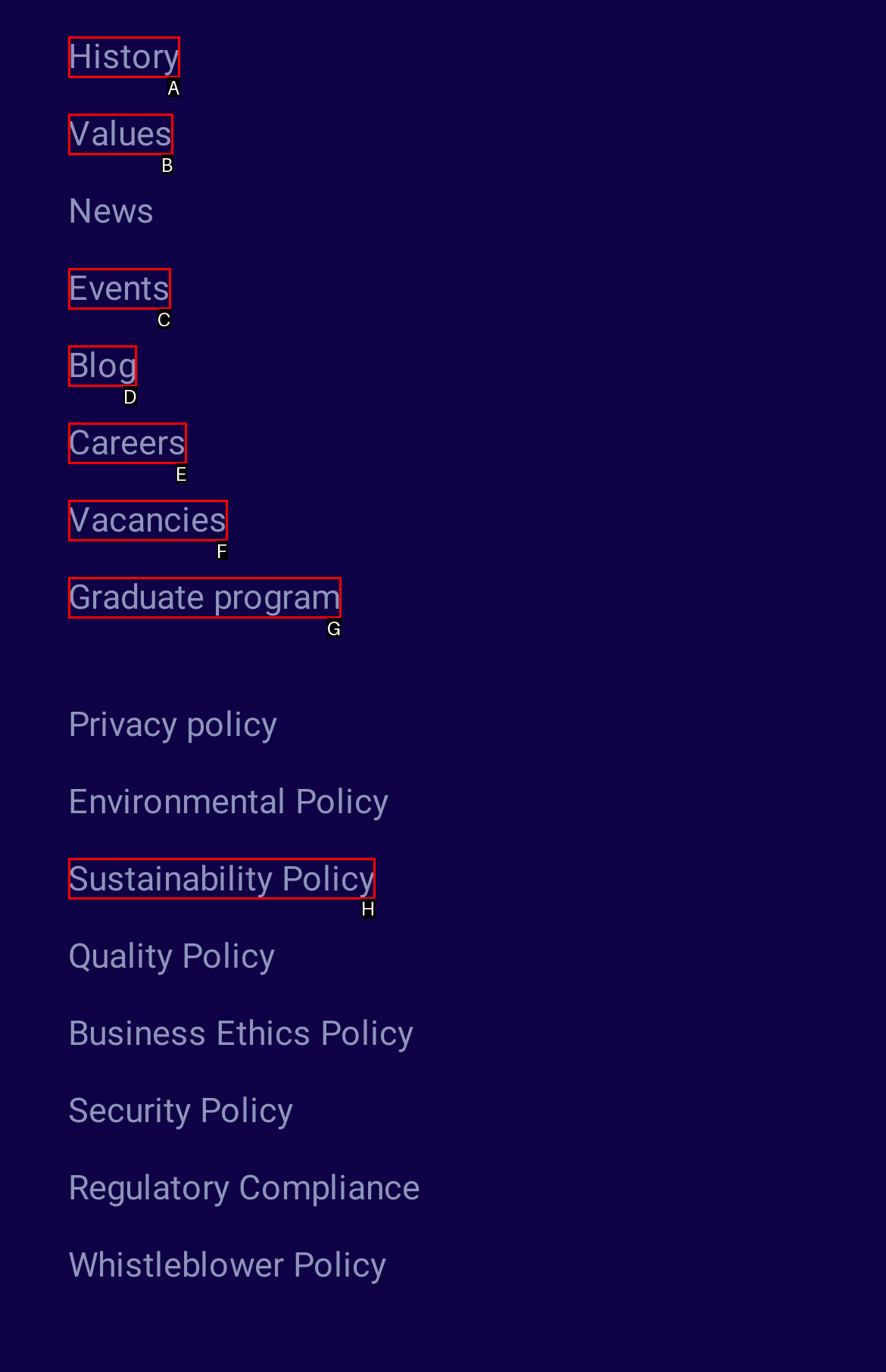Based on the task: Read the blog, which UI element should be clicked? Answer with the letter that corresponds to the correct option from the choices given.

D